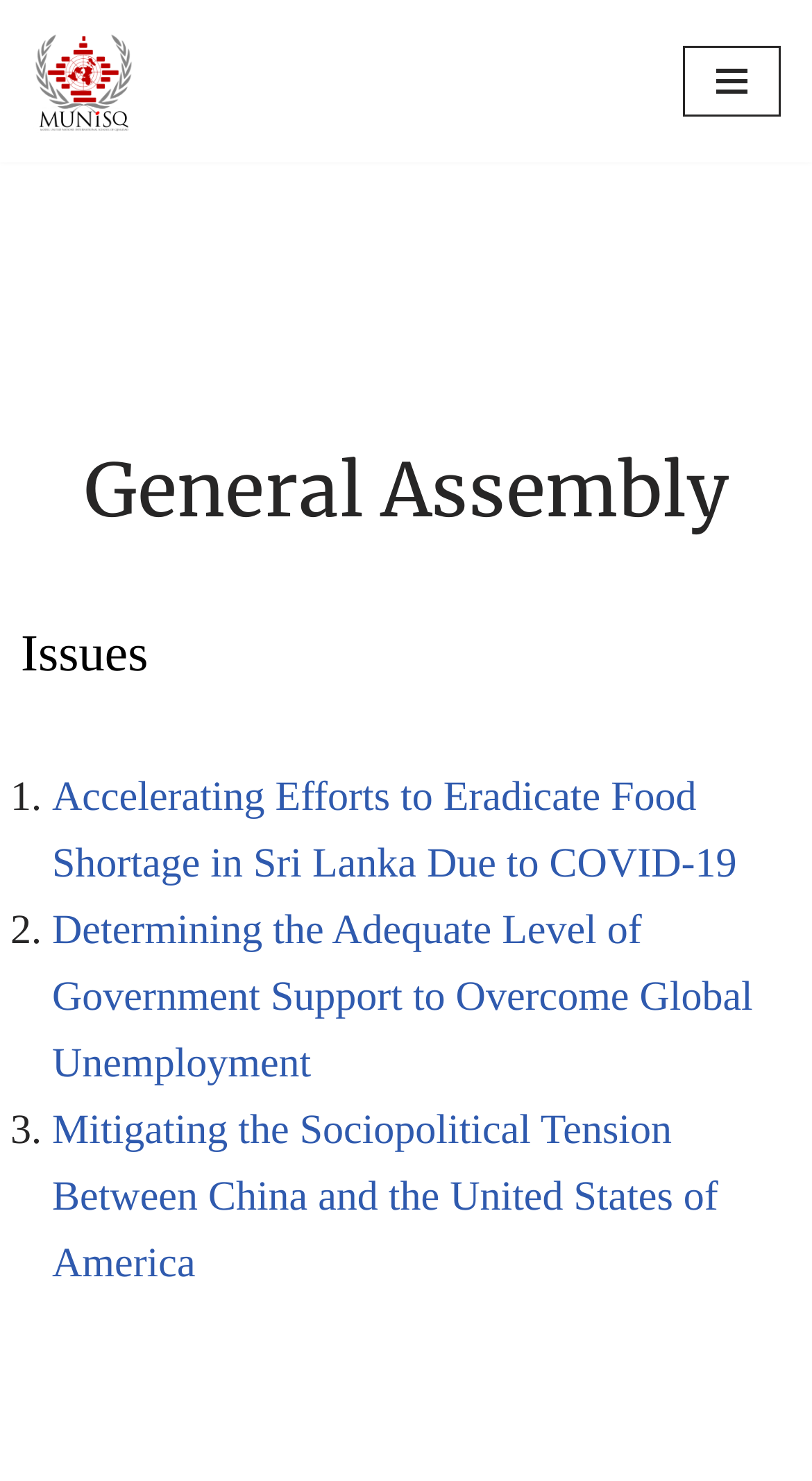Describe the webpage meticulously, covering all significant aspects.

The webpage is about the General Assembly 2022 of MUNiSQ. At the top left, there is a link to "Skip to content". Next to it, there is a link to "MUNiSQ". On the top right, there is a button labeled "Navigation Menu". 

When the "Navigation Menu" button is clicked, a menu appears with a heading "General Assembly" at the top. Below the heading, there are three main issues listed. The first issue is "Accelerating Efforts to Eradicate Food Shortage in Sri Lanka Due to COVID-19", the second issue is "Determining the Adequate Level of Government Support to Overcome Global Unemployment", and the third issue is "Mitigating the Sociopolitical Tension Between China and the United States of America". Each issue is numbered and presented as a link.